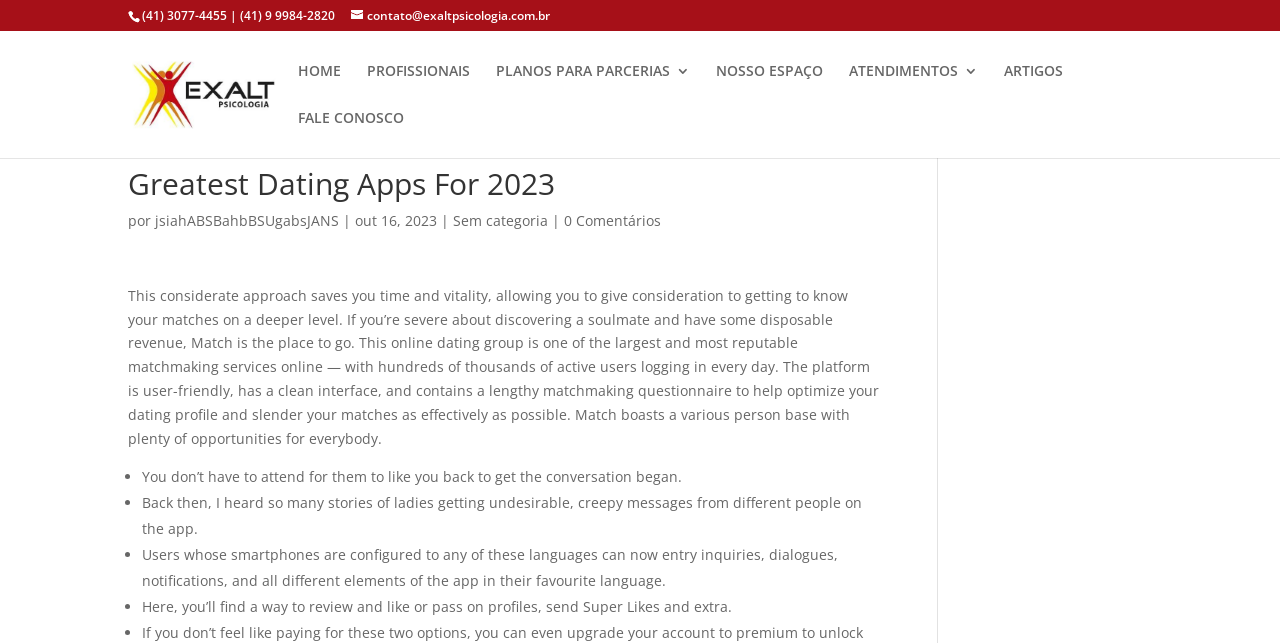Locate the bounding box coordinates of the element to click to perform the following action: 'Go to HOME page'. The coordinates should be given as four float values between 0 and 1, in the form of [left, top, right, bottom].

[0.233, 0.1, 0.266, 0.173]